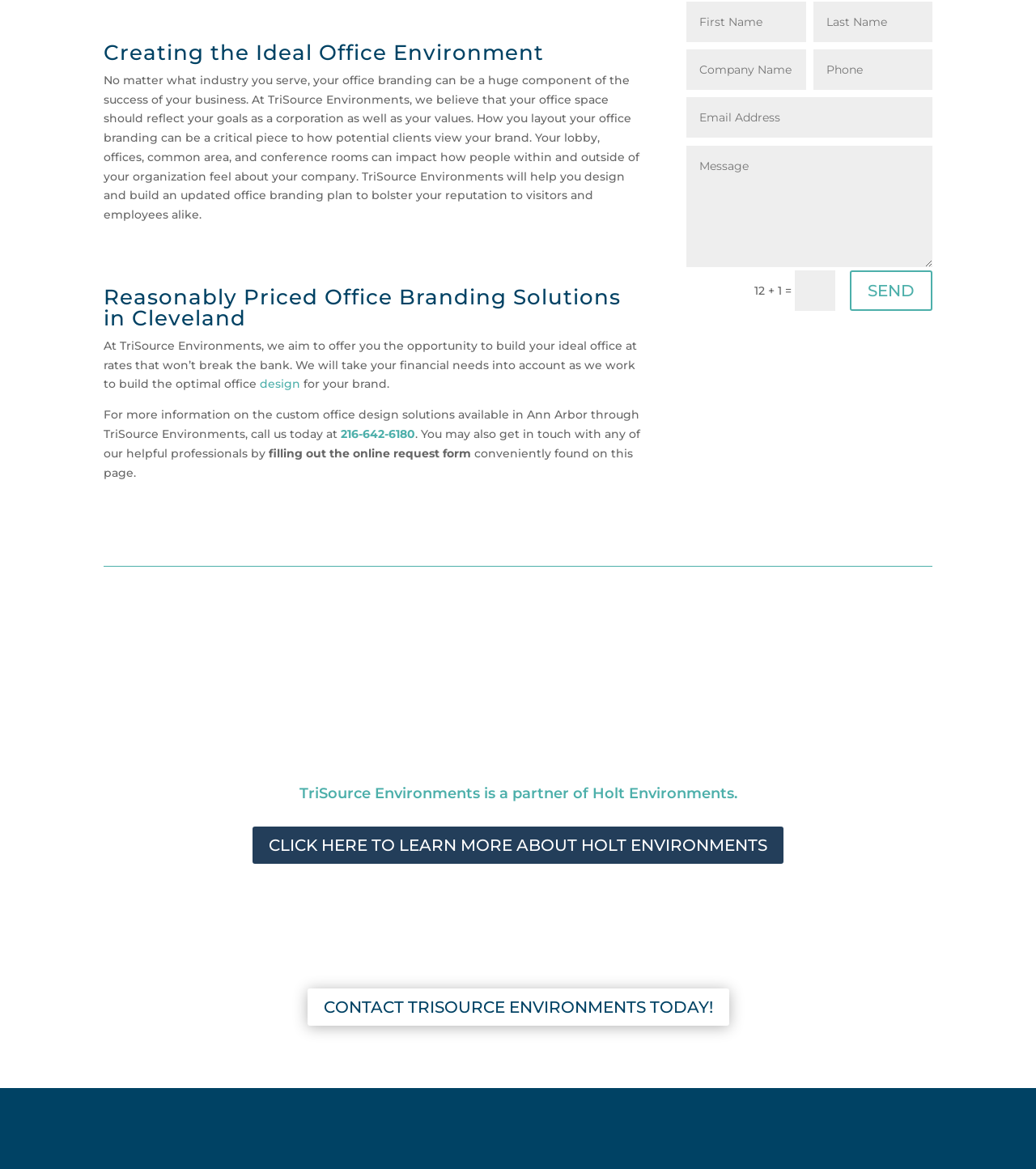Please answer the following question using a single word or phrase: 
What is the purpose of TriSource Environments' office design solutions?

To build ideal office